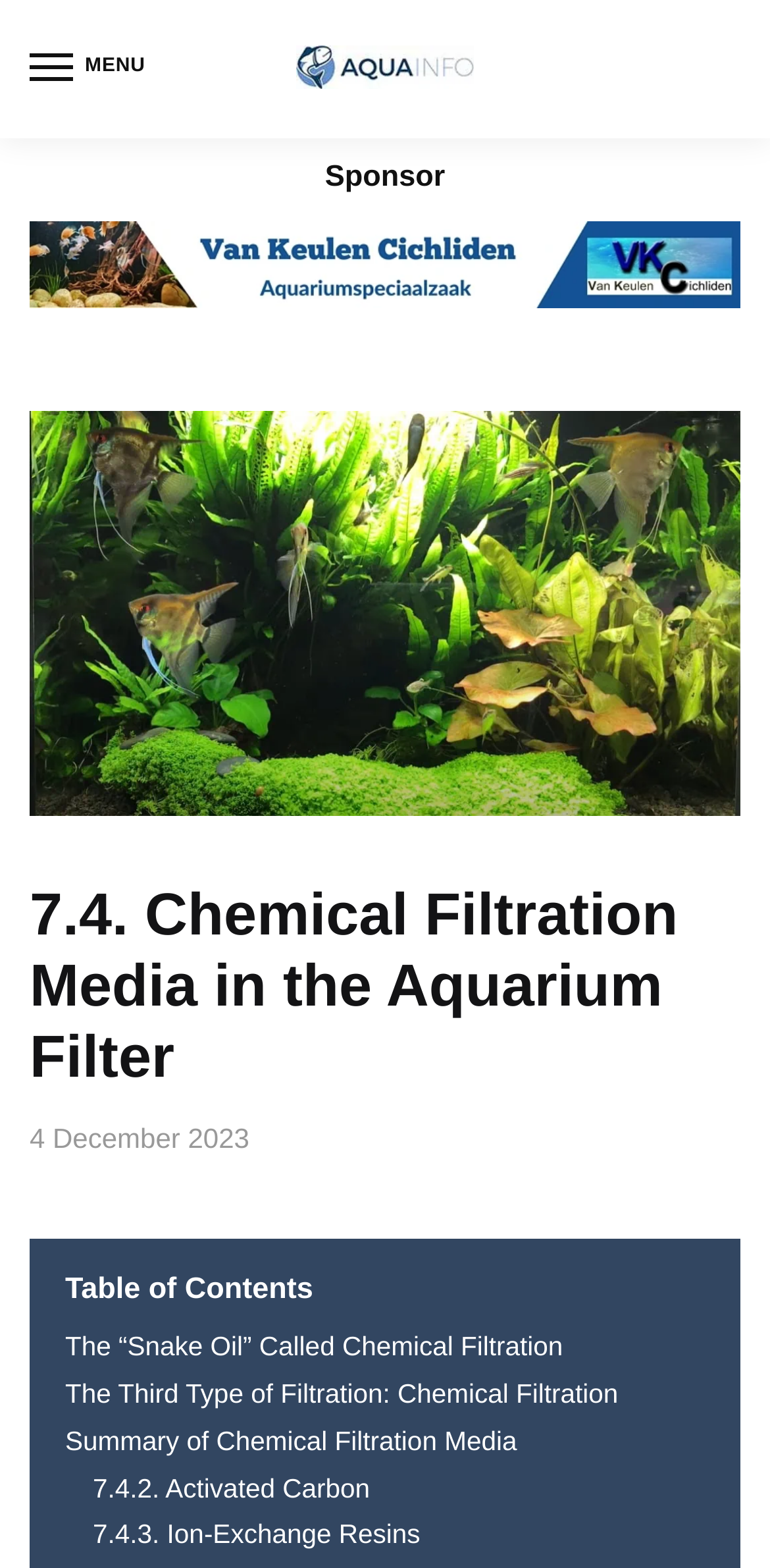Please extract and provide the main headline of the webpage.

7.4. Chemical Filtration Media in the Aquarium Filter